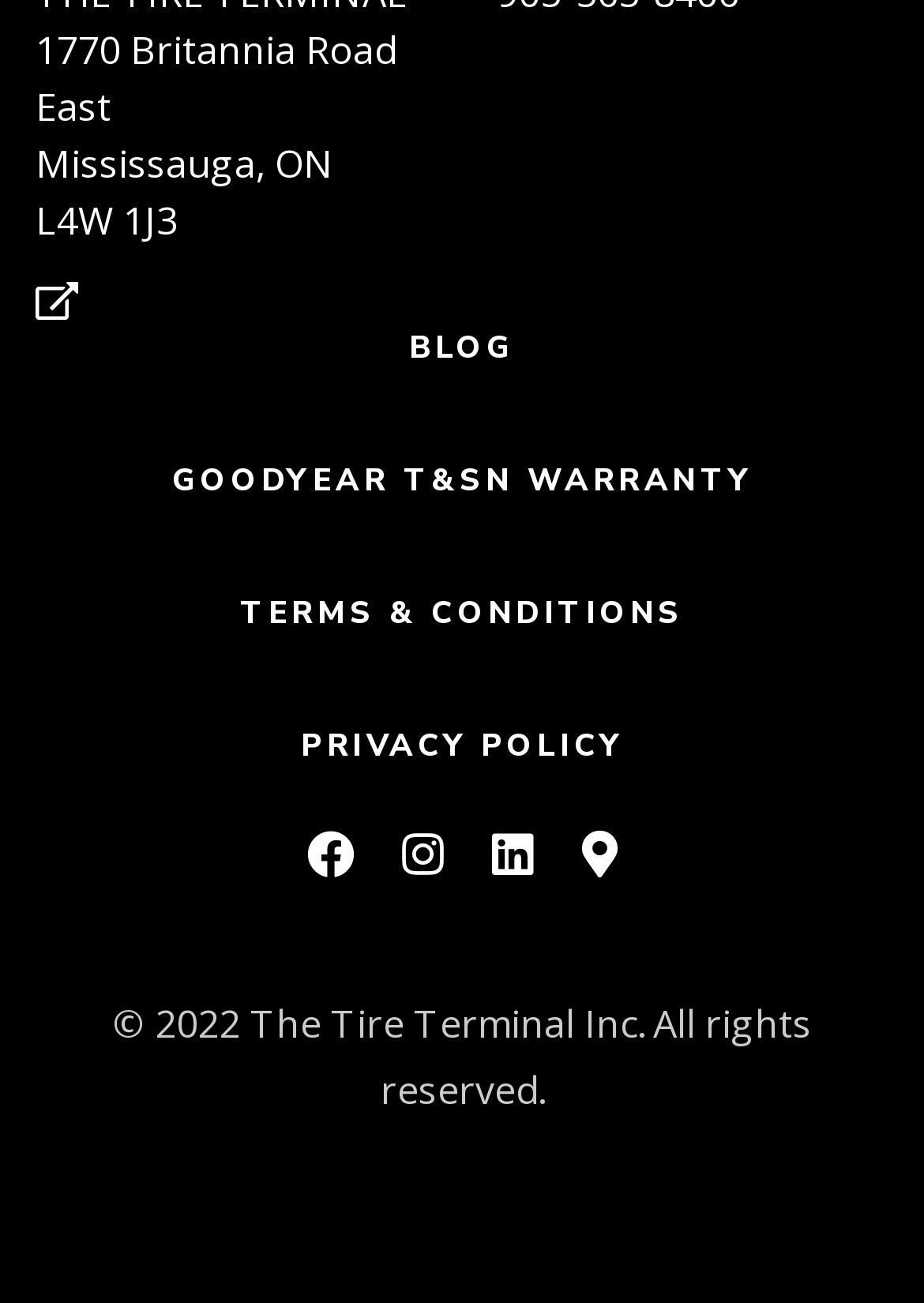Please specify the bounding box coordinates of the clickable region to carry out the following instruction: "view Goodyear T&SN warranty". The coordinates should be four float numbers between 0 and 1, in the format [left, top, right, bottom].

[0.186, 0.319, 0.814, 0.421]